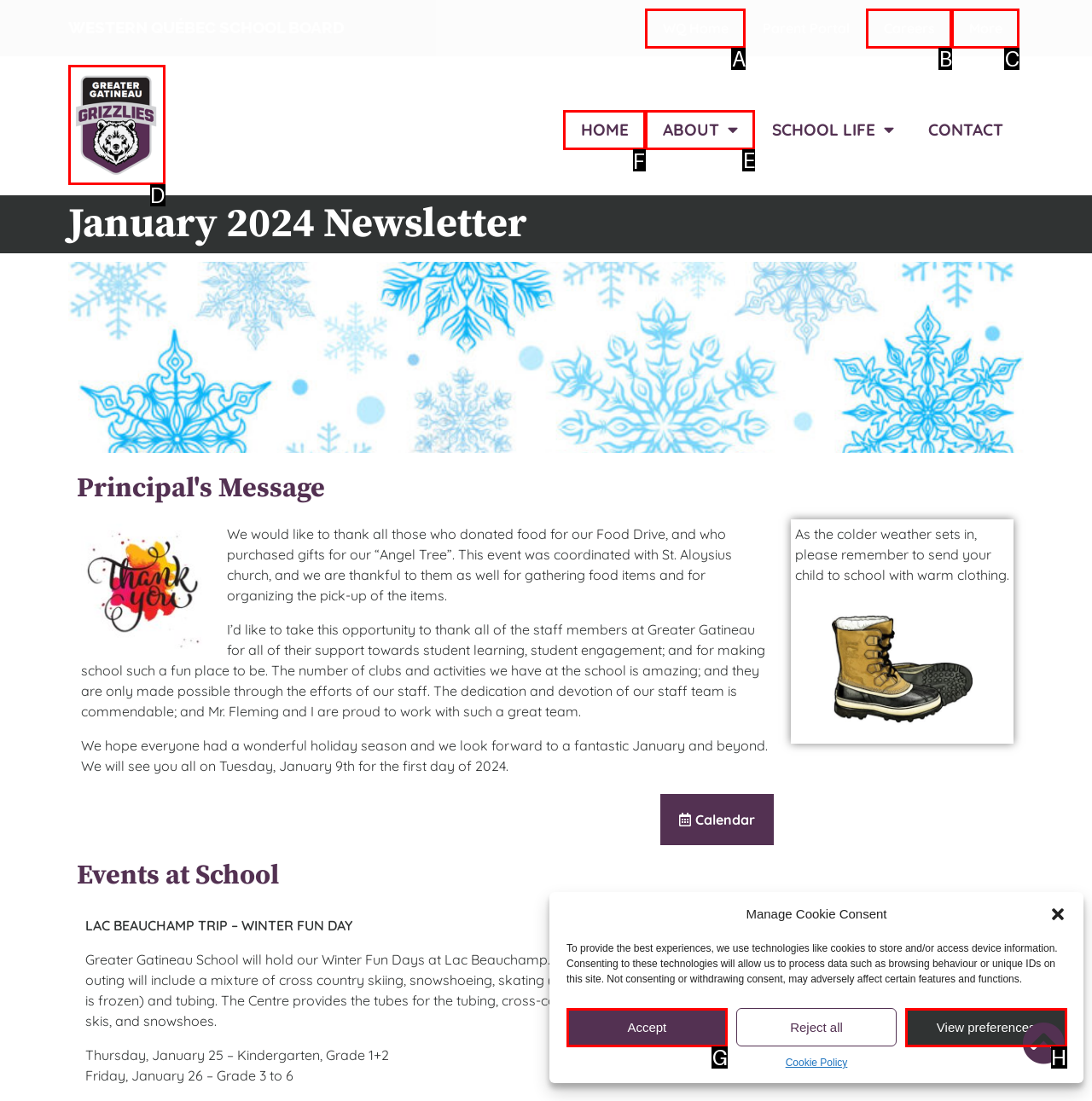Point out the HTML element I should click to achieve the following task: Go to the 'HOME' page Provide the letter of the selected option from the choices.

F